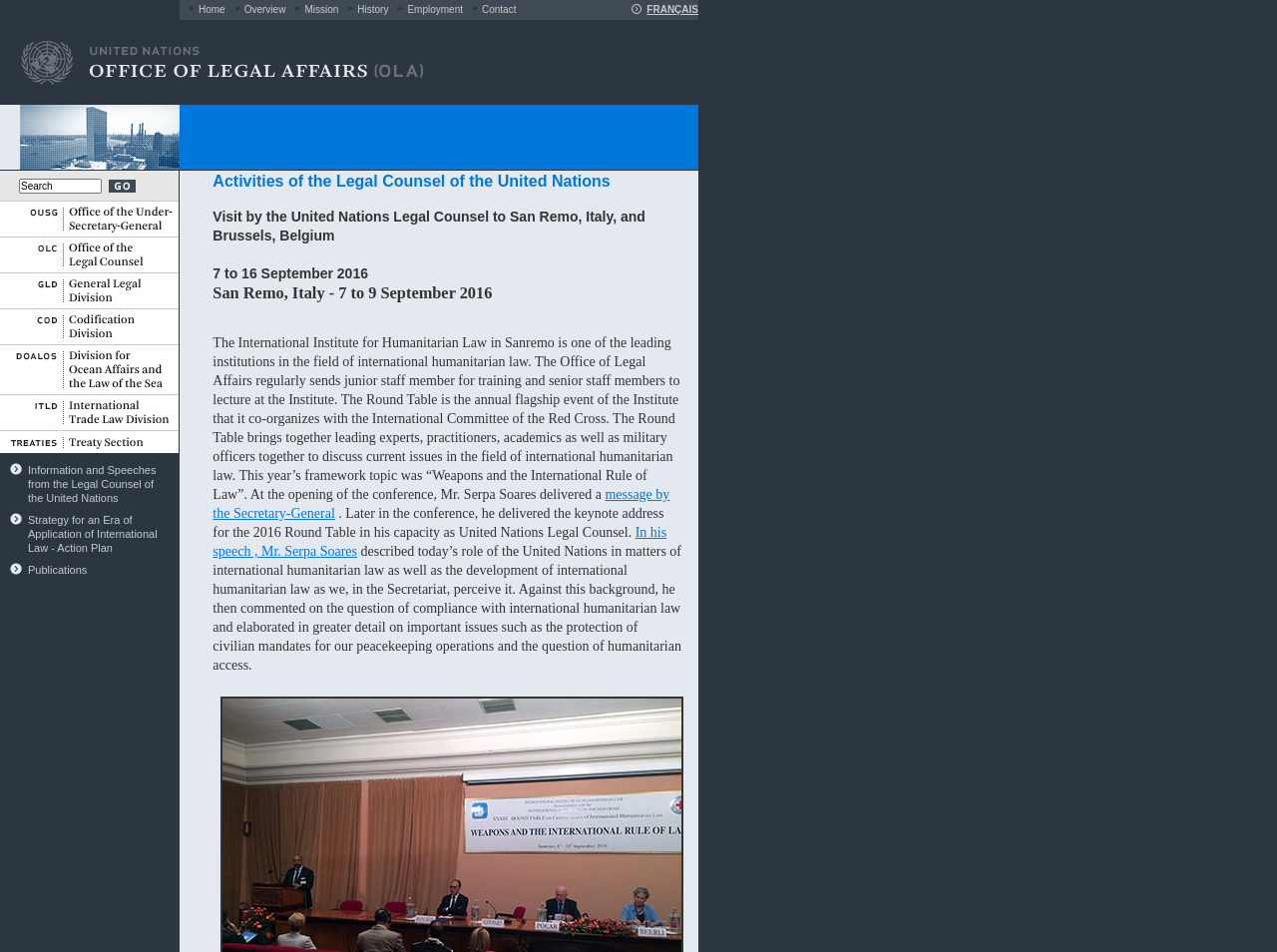Locate the bounding box coordinates of the region to be clicked to comply with the following instruction: "Click the United Nations - Office of Legal Affairs link". The coordinates must be four float numbers between 0 and 1, in the form [left, top, right, bottom].

[0.016, 0.099, 0.366, 0.113]